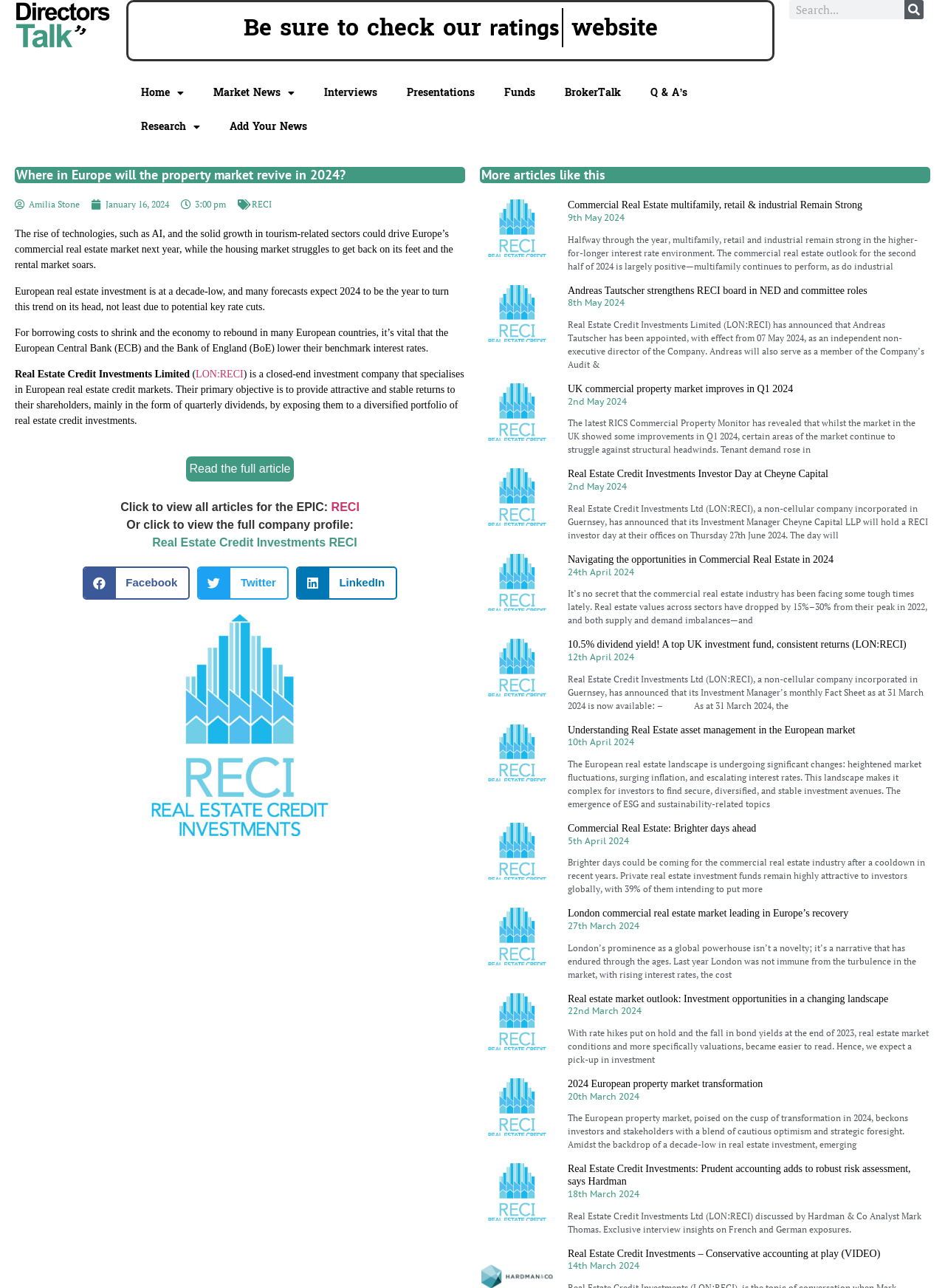Who is the author of the main article?
Refer to the image and provide a detailed answer to the question.

I found the author's name by looking at the byline below the main heading, which says 'Amilia Stone'.